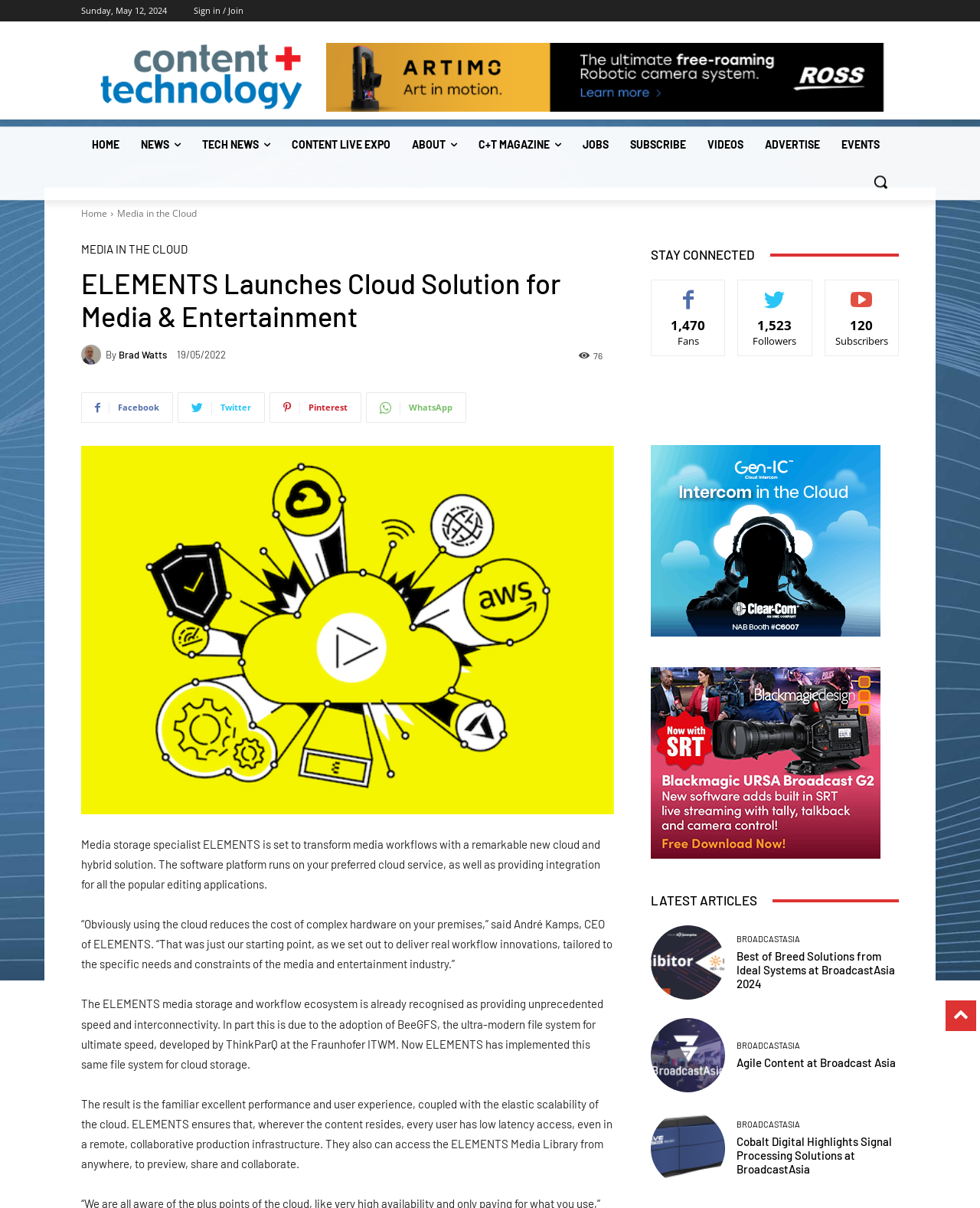What is the date of the latest article?
Answer the question with a single word or phrase by looking at the picture.

Sunday, May 12, 2024